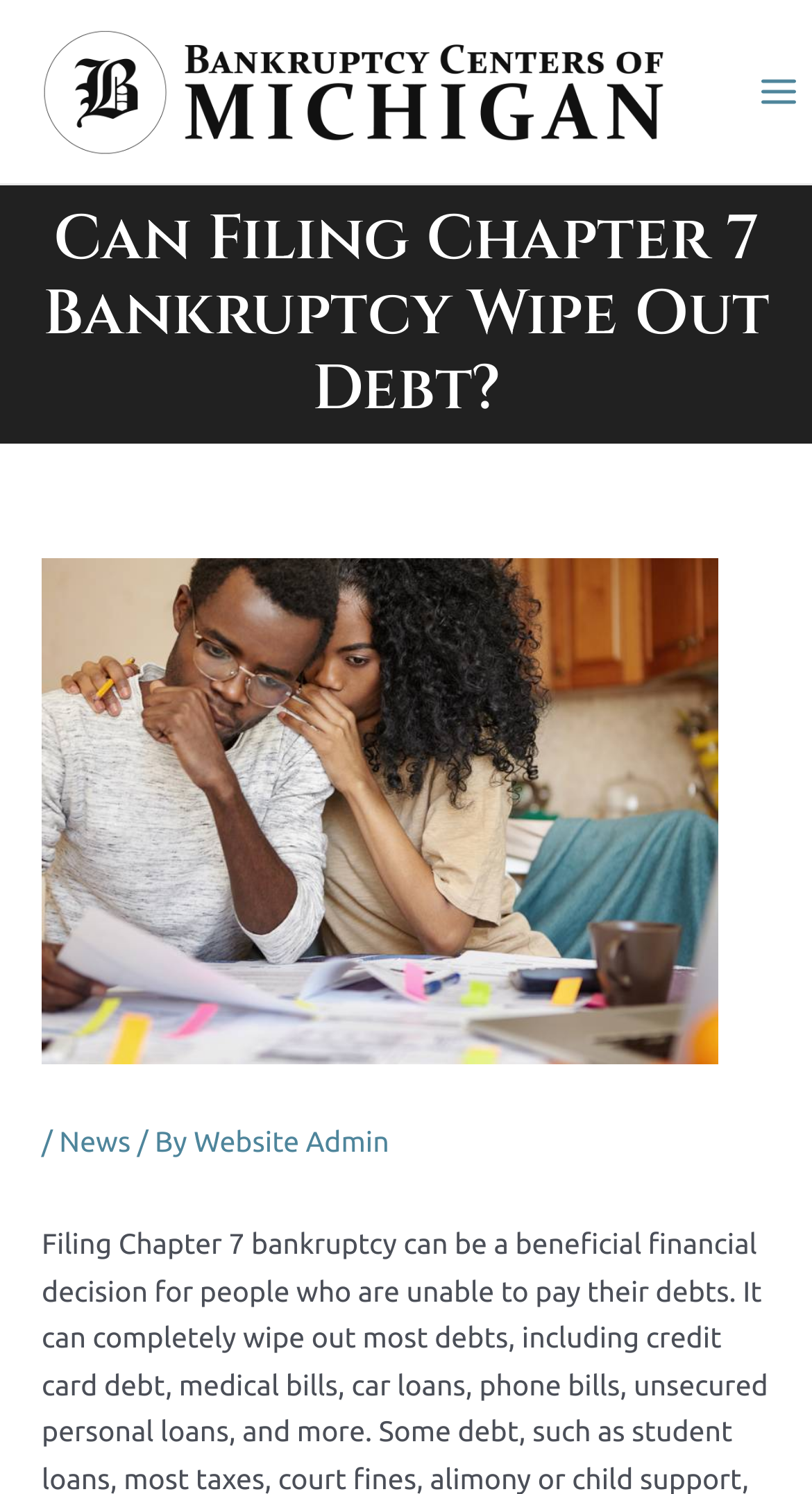Determine the main text heading of the webpage and provide its content.

Can Filing Chapter 7 Bankruptcy Wipe Out Debt?